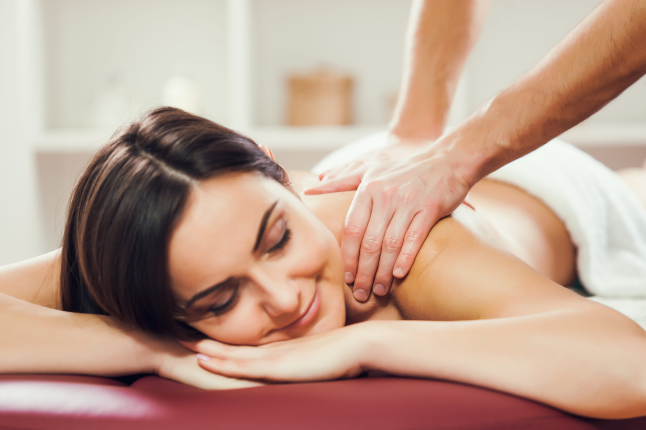What is the ambiance of the setting?
Look at the image and provide a detailed response to the question.

The ambiance of the setting can be described as soothing because the caption mentions that the background elements are soft, suggesting a professional massage environment that is calming and relaxing.